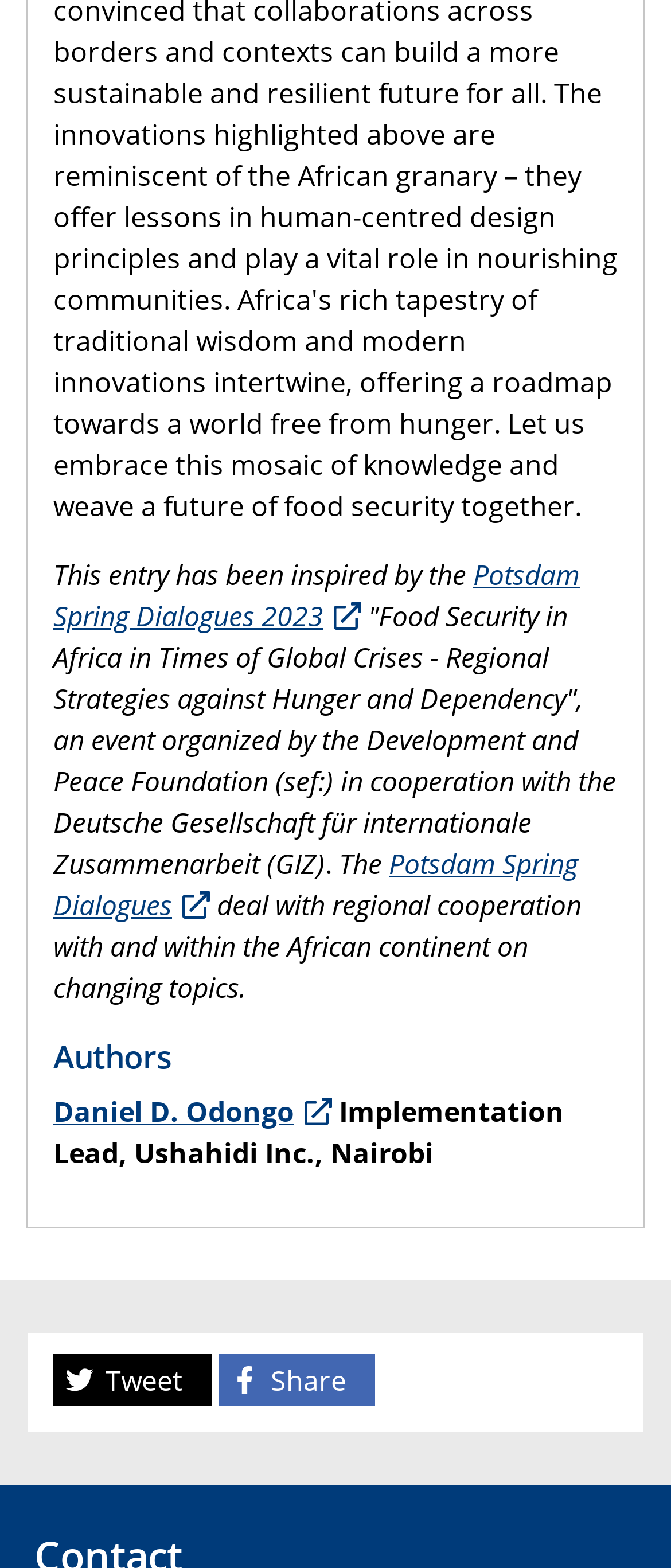Who is the Implementation Lead of Ushahidi Inc.?
Examine the screenshot and reply with a single word or phrase.

Daniel D. Odongo